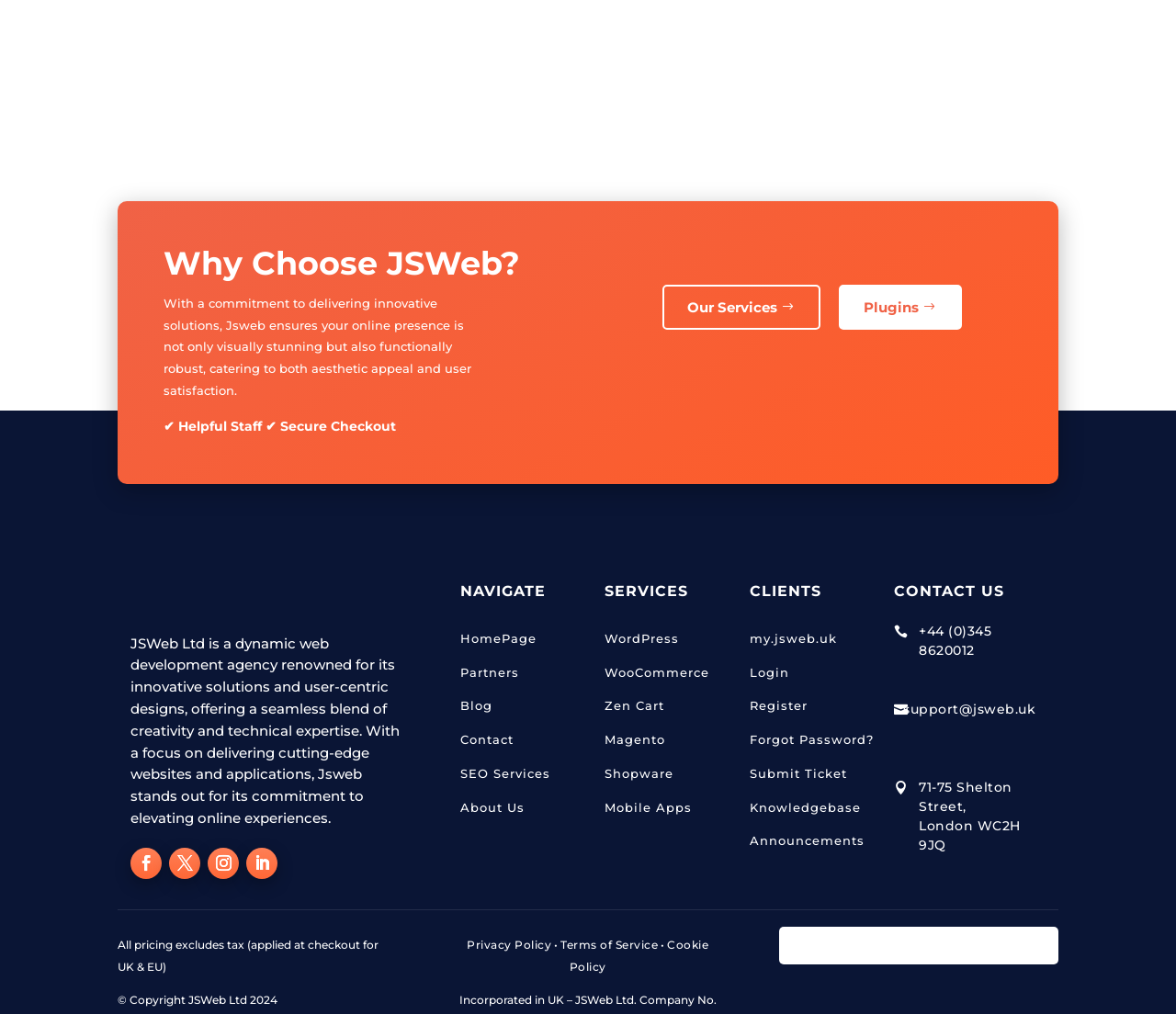Please specify the coordinates of the bounding box for the element that should be clicked to carry out this instruction: "Visit the HomePage". The coordinates must be four float numbers between 0 and 1, formatted as [left, top, right, bottom].

[0.391, 0.622, 0.456, 0.641]